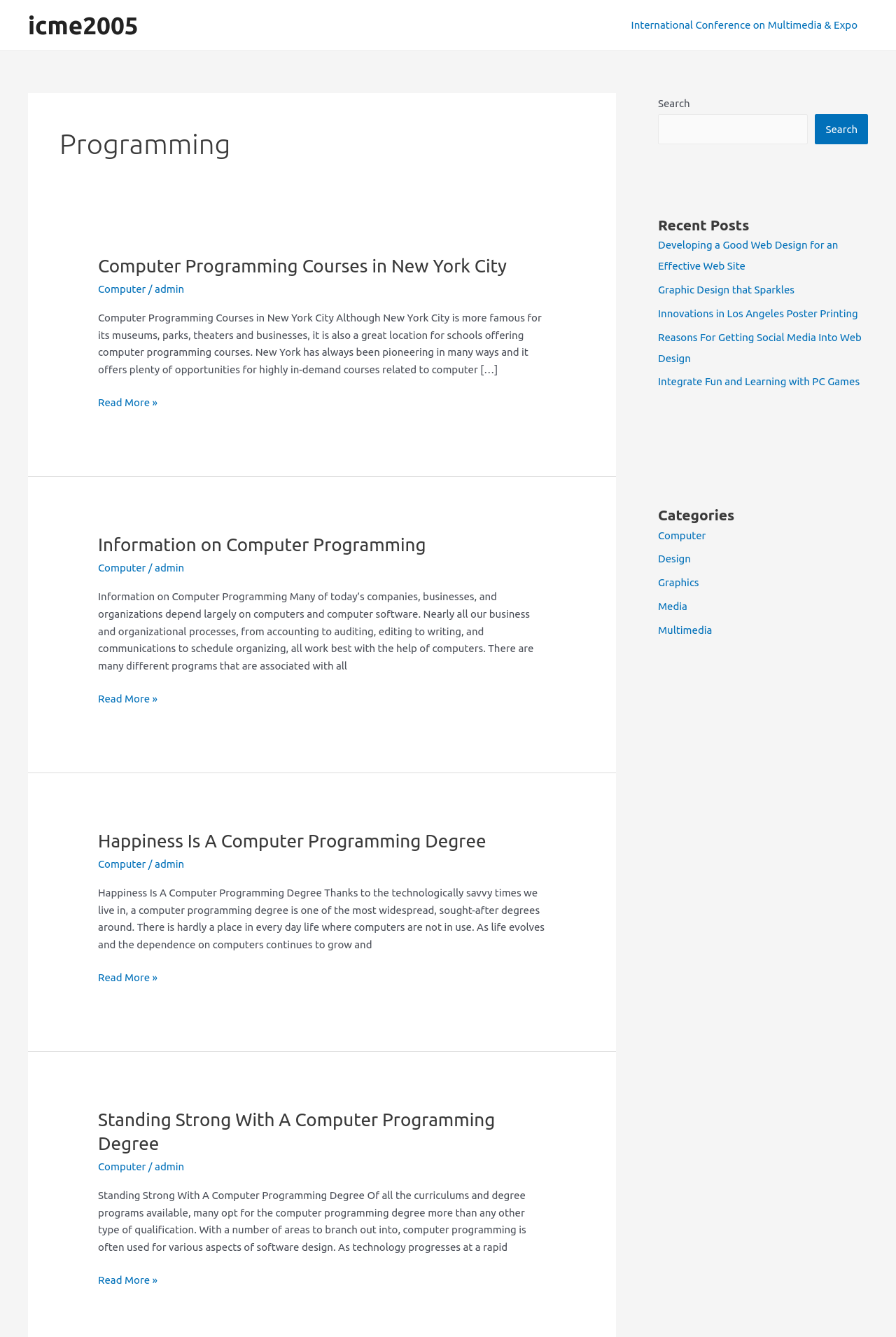Please find the bounding box coordinates of the clickable region needed to complete the following instruction: "Explore categories related to Health and Wellness". The bounding box coordinates must consist of four float numbers between 0 and 1, i.e., [left, top, right, bottom].

None